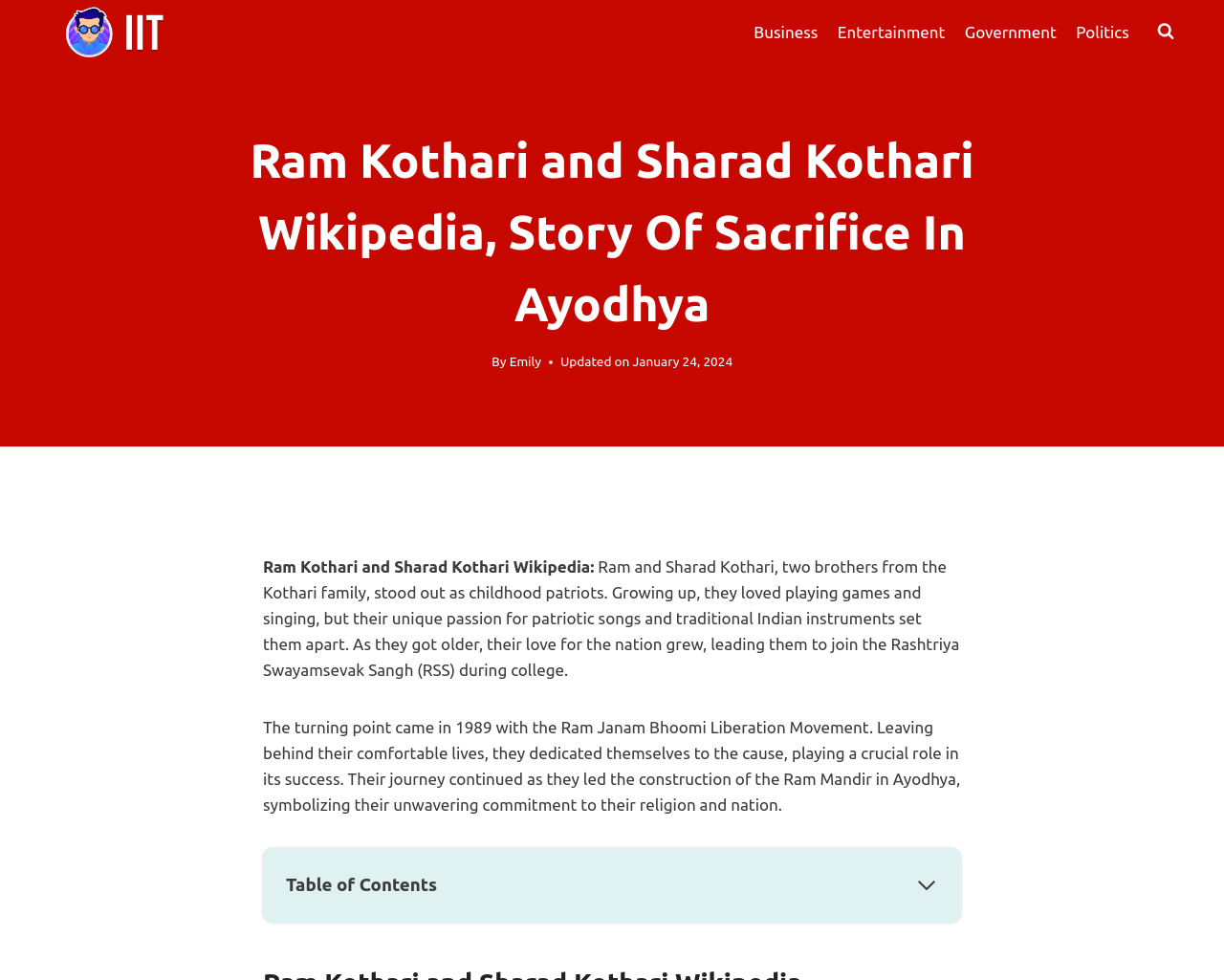Provide the bounding box coordinates for the specified HTML element described in this description: "Cycling 2020". The coordinates should be four float numbers ranging from 0 to 1, in the format [left, top, right, bottom].

None